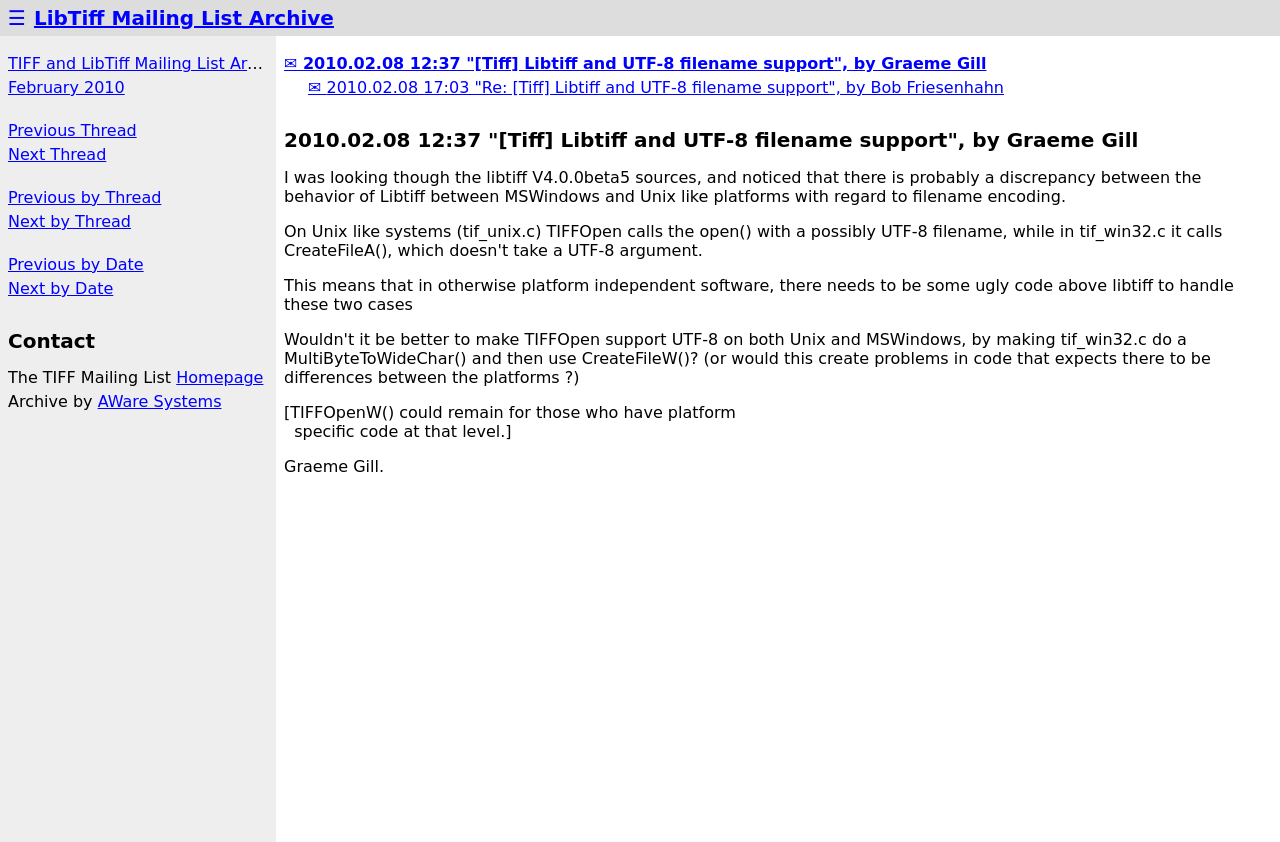Please extract the webpage's main title and generate its text content.

2010.02.08 12:37 "[Tiff] Libtiff and UTF-8 filename support", by Graeme Gill